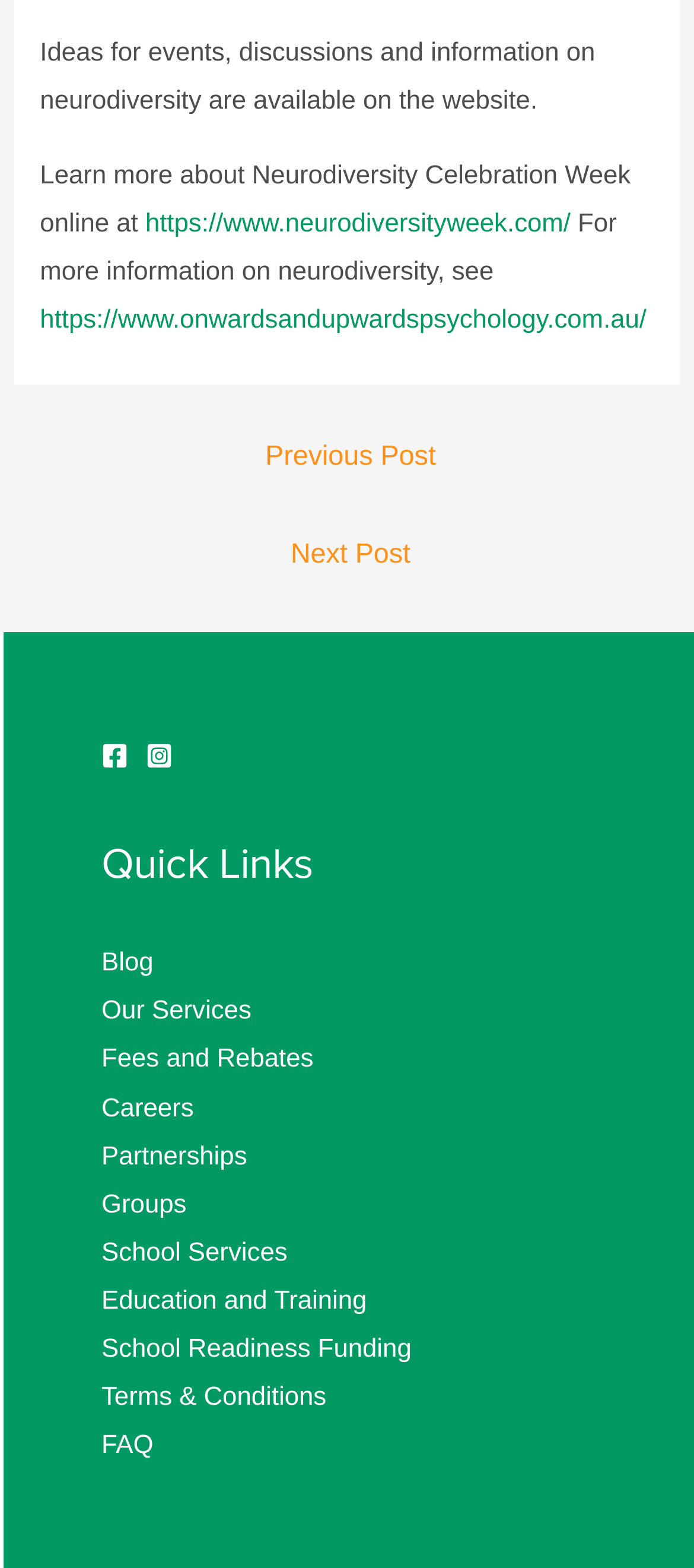Determine the bounding box coordinates for the area that needs to be clicked to fulfill this task: "Go to previous post". The coordinates must be given as four float numbers between 0 and 1, i.e., [left, top, right, bottom].

[0.025, 0.273, 0.985, 0.314]